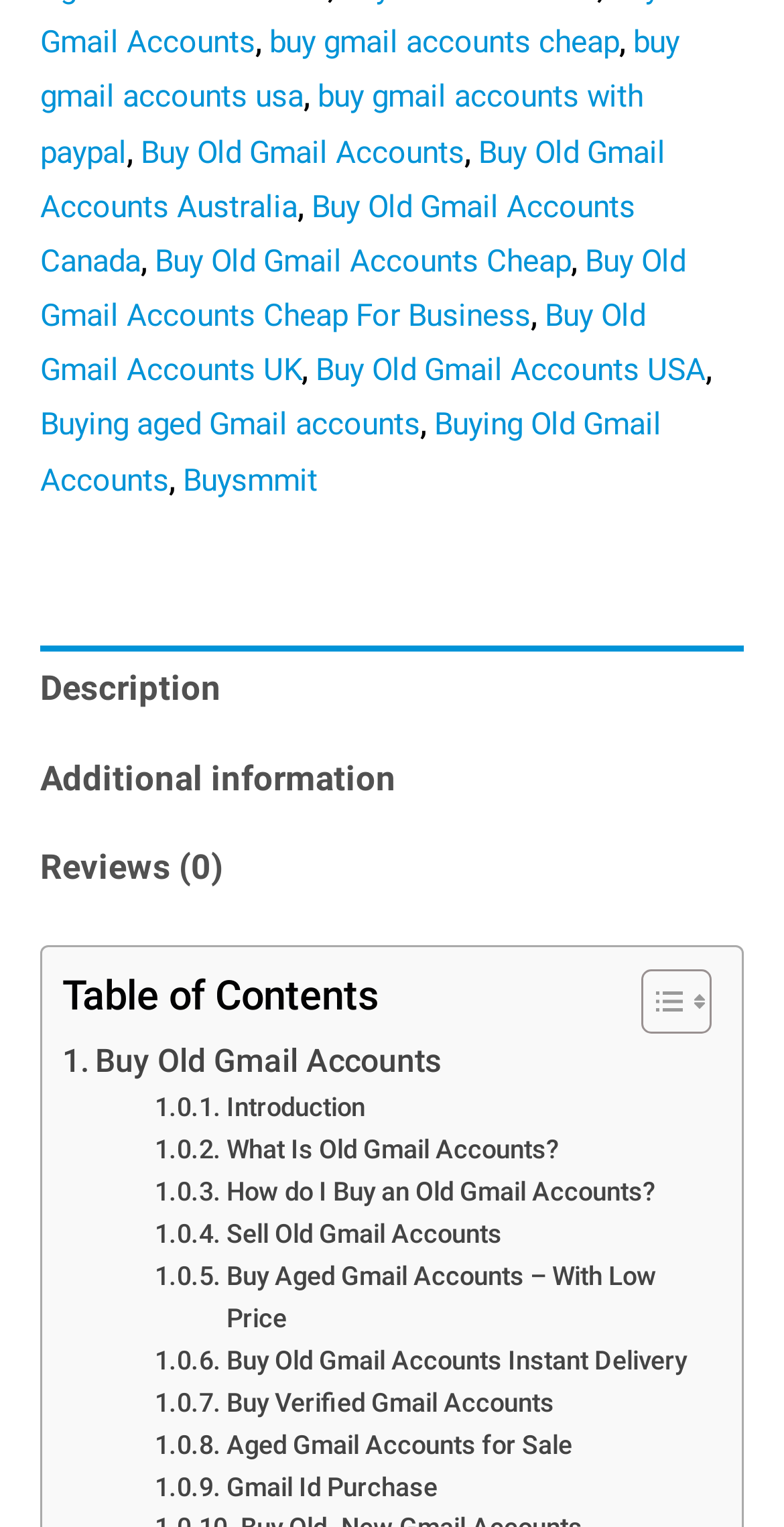Please locate the bounding box coordinates of the element's region that needs to be clicked to follow the instruction: "go to Buy Old Gmail Accounts". The bounding box coordinates should be provided as four float numbers between 0 and 1, i.e., [left, top, right, bottom].

[0.179, 0.088, 0.592, 0.111]